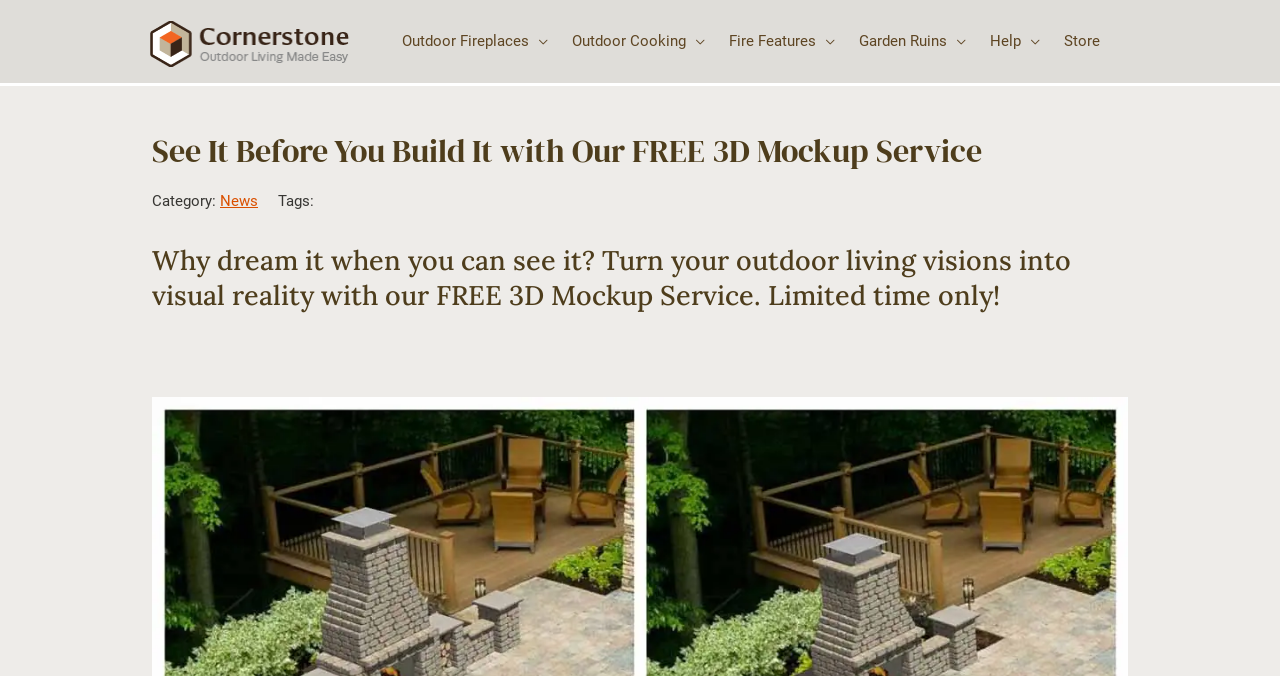Can you extract the primary headline text from the webpage?

See It Before You Build It with Our FREE 3D Mockup Service